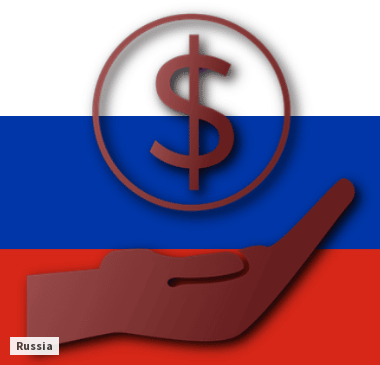What is the object being held by the hand in the center?
Please answer the question with a detailed and comprehensive explanation.

The caption describes the image as featuring a hand, symbolizing support or provision, holding a large dollar sign enclosed in a circular outline. This information allows us to identify the object being held by the hand.